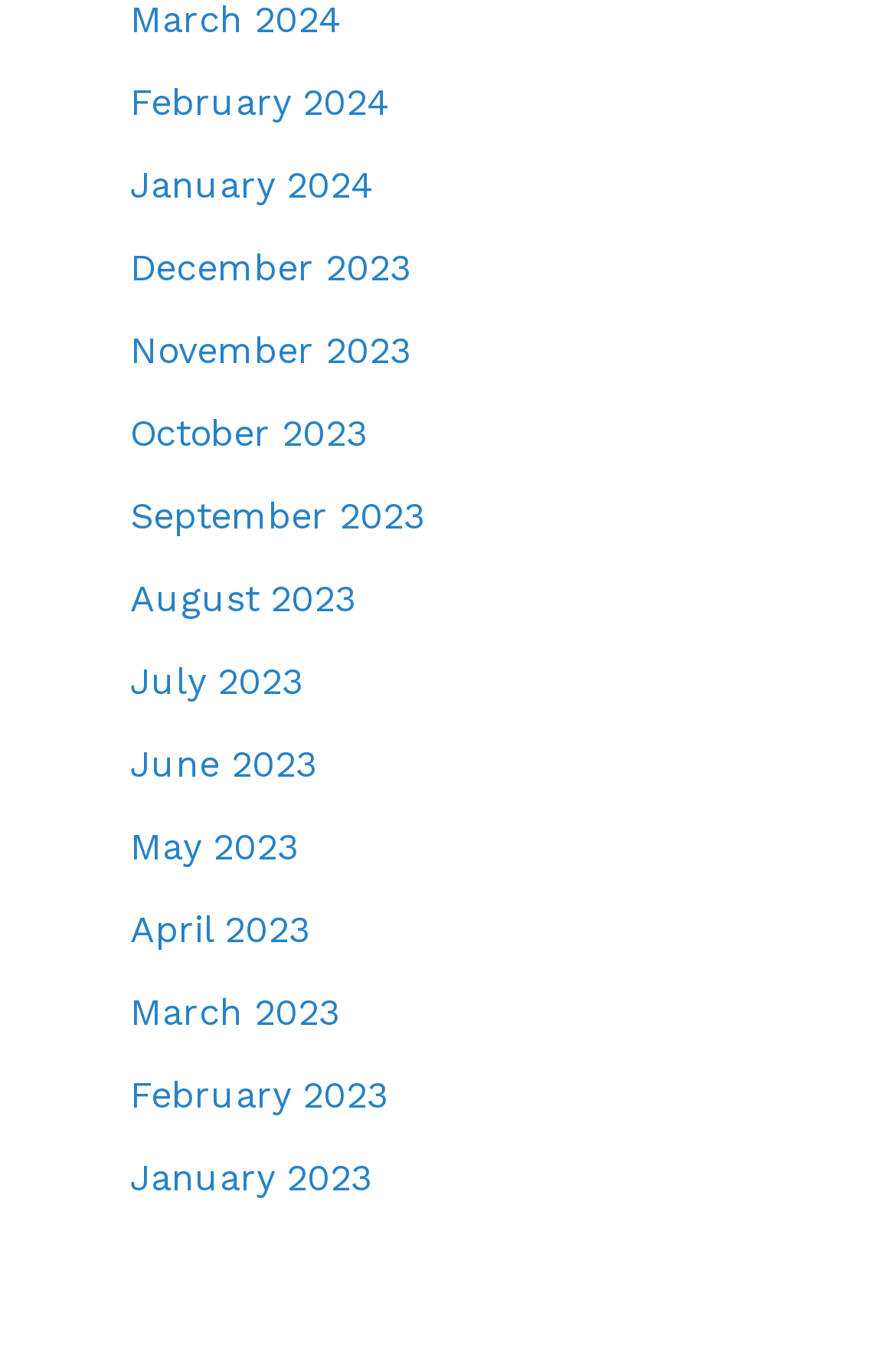Are the months listed in chronological order? Examine the screenshot and reply using just one word or a brief phrase.

Yes